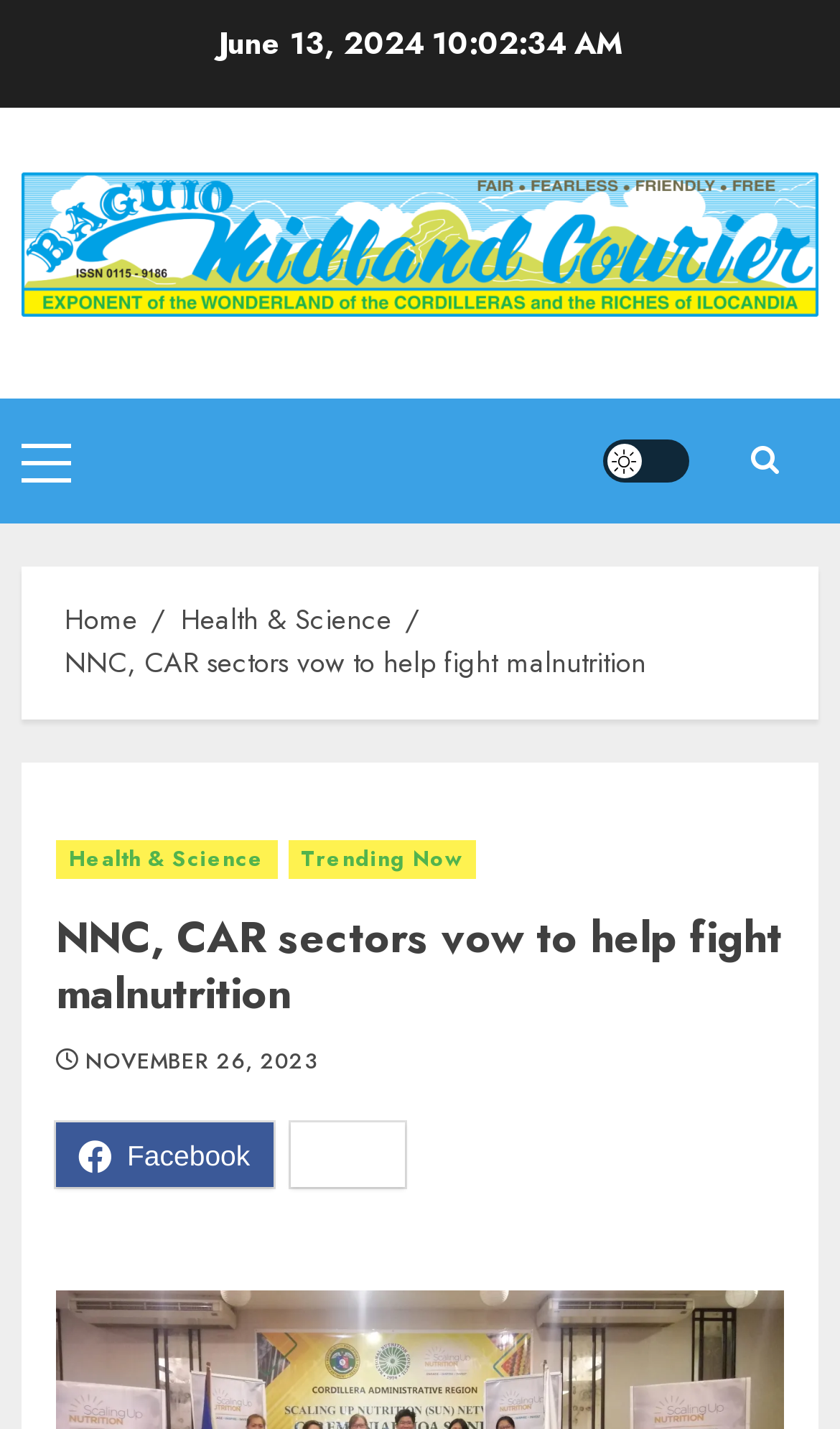Can you give a comprehensive explanation to the question given the content of the image?
What is the name of the news organization?

The name of the news organization can be found at the top of the webpage, where it says 'Baguio Midland Courier' in a link element, accompanied by an image of the same name.